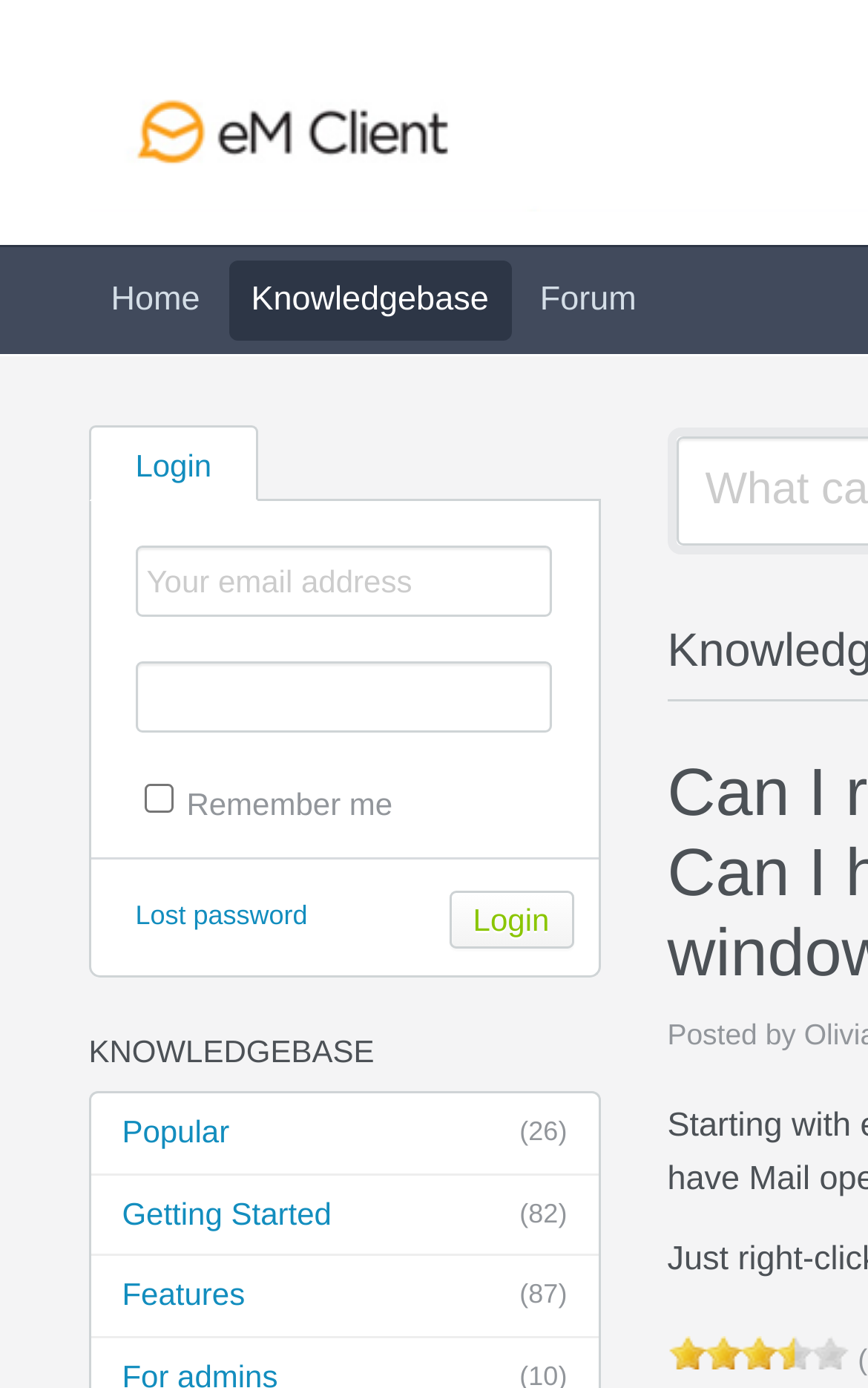Specify the bounding box coordinates of the area that needs to be clicked to achieve the following instruction: "Click on the Home link".

[0.102, 0.188, 0.256, 0.245]